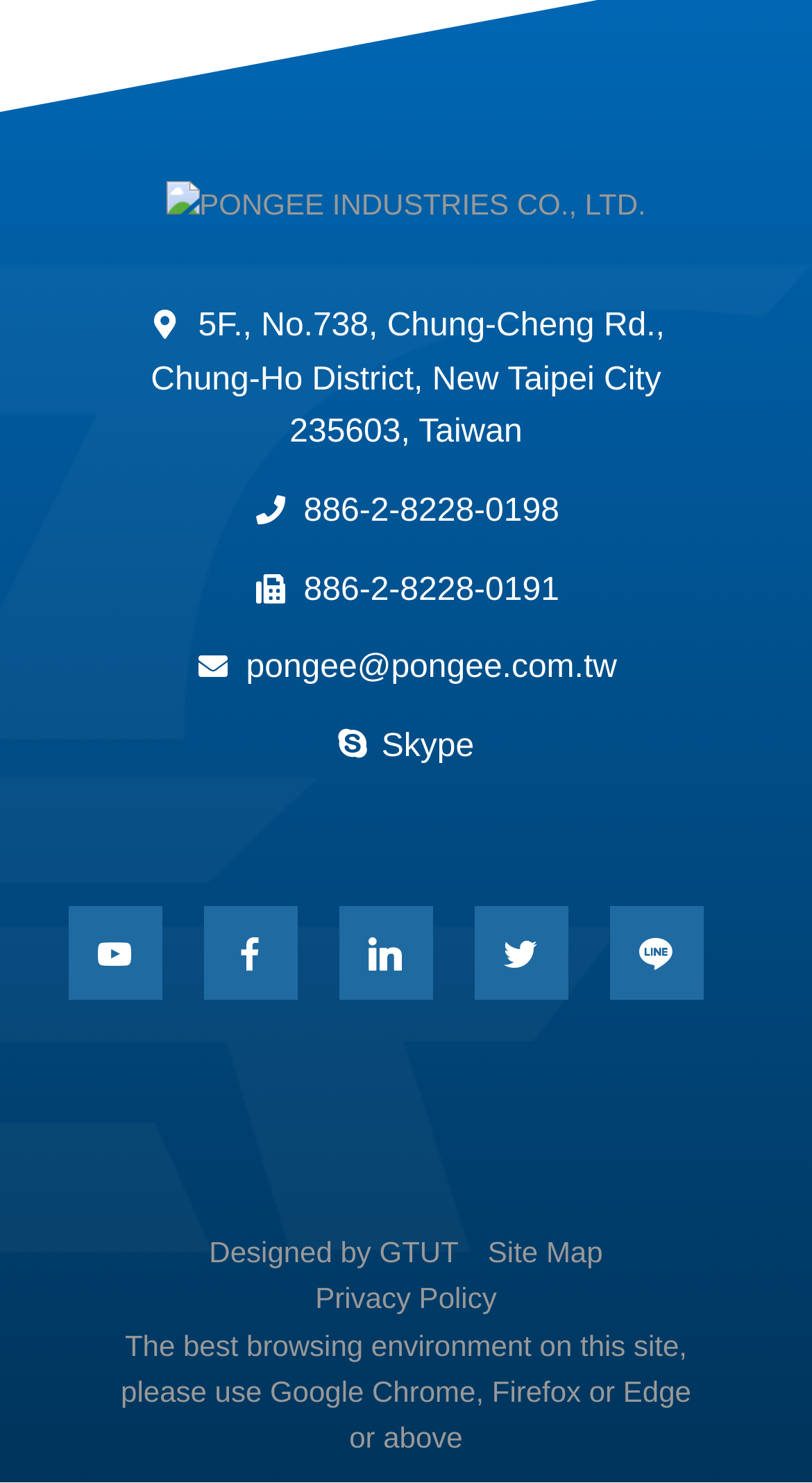Please provide the bounding box coordinates for the element that needs to be clicked to perform the instruction: "Send email to pongee@pongee.com.tw". The coordinates must consist of four float numbers between 0 and 1, formatted as [left, top, right, bottom].

[0.303, 0.438, 0.76, 0.462]